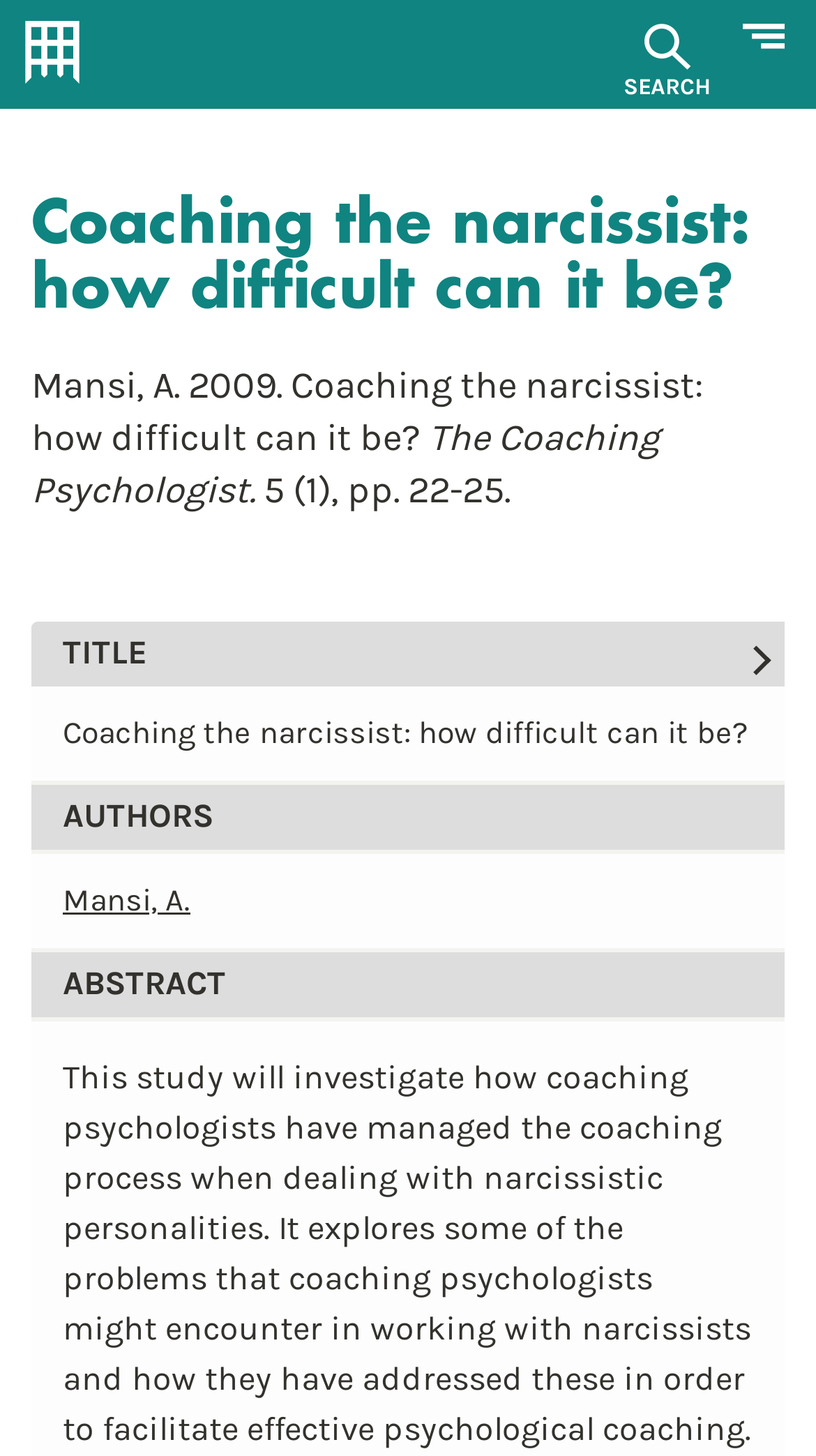Given the element description Toggle navigation, identify the bounding box coordinates for the UI element on the webpage screenshot. The format should be (top-left x, top-left y, bottom-right x, bottom-right y), with values between 0 and 1.

[0.897, 0.007, 0.974, 0.05]